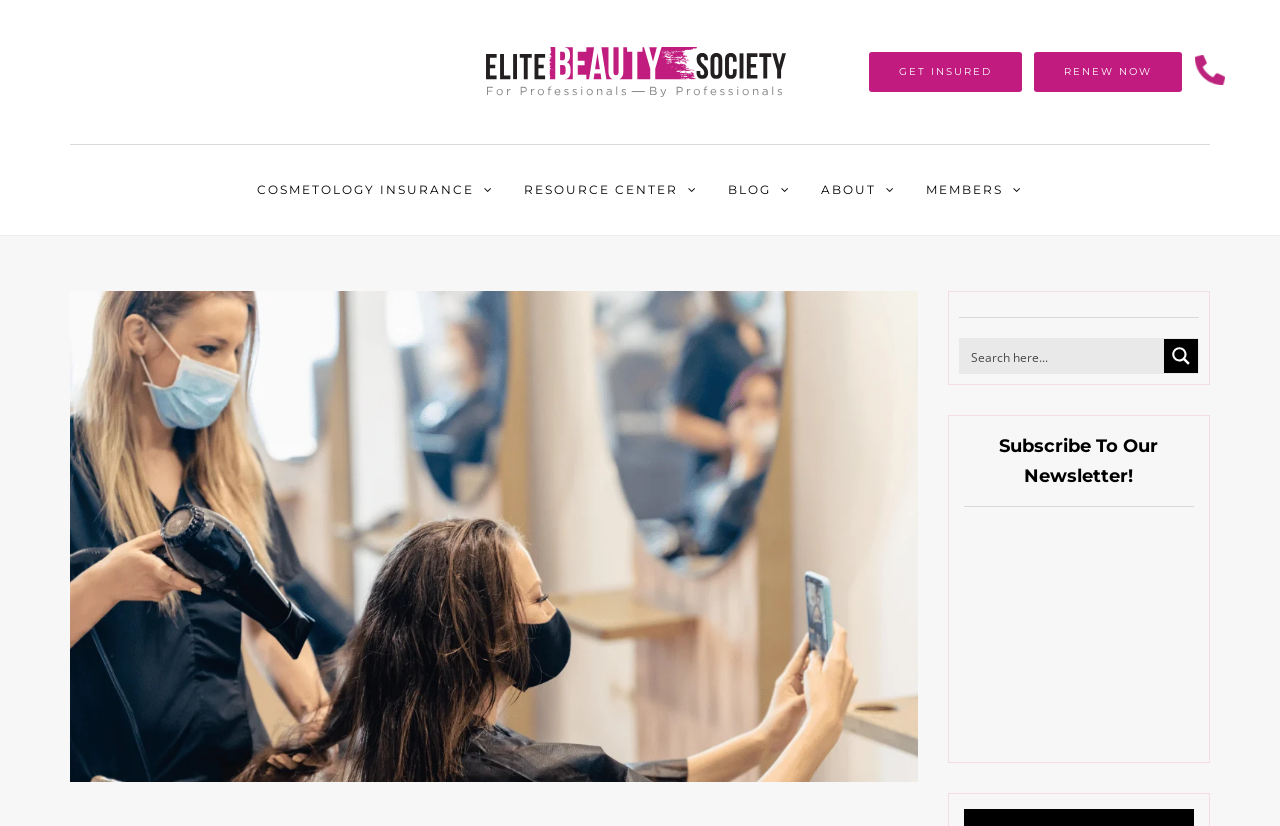Locate the bounding box coordinates of the area to click to fulfill this instruction: "Search for resources". The bounding box should be presented as four float numbers between 0 and 1, in the order [left, top, right, bottom].

[0.761, 0.411, 0.905, 0.452]